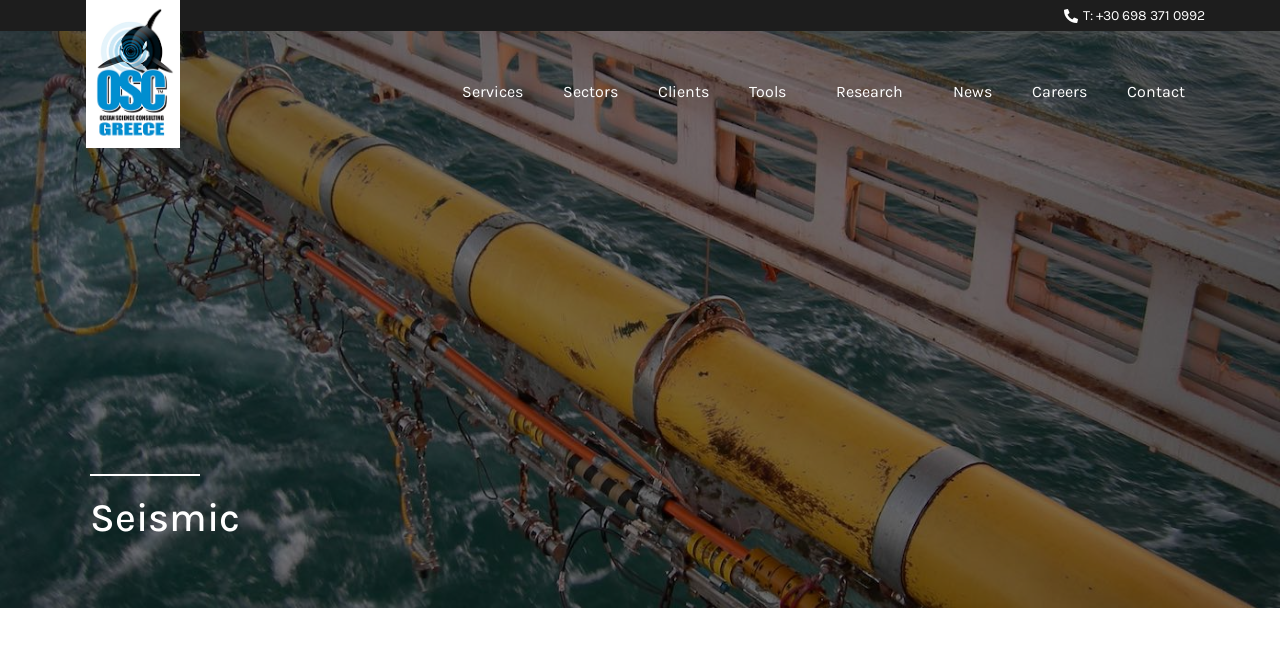Please identify the bounding box coordinates of the area I need to click to accomplish the following instruction: "Click the Services link".

[0.345, 0.105, 0.424, 0.176]